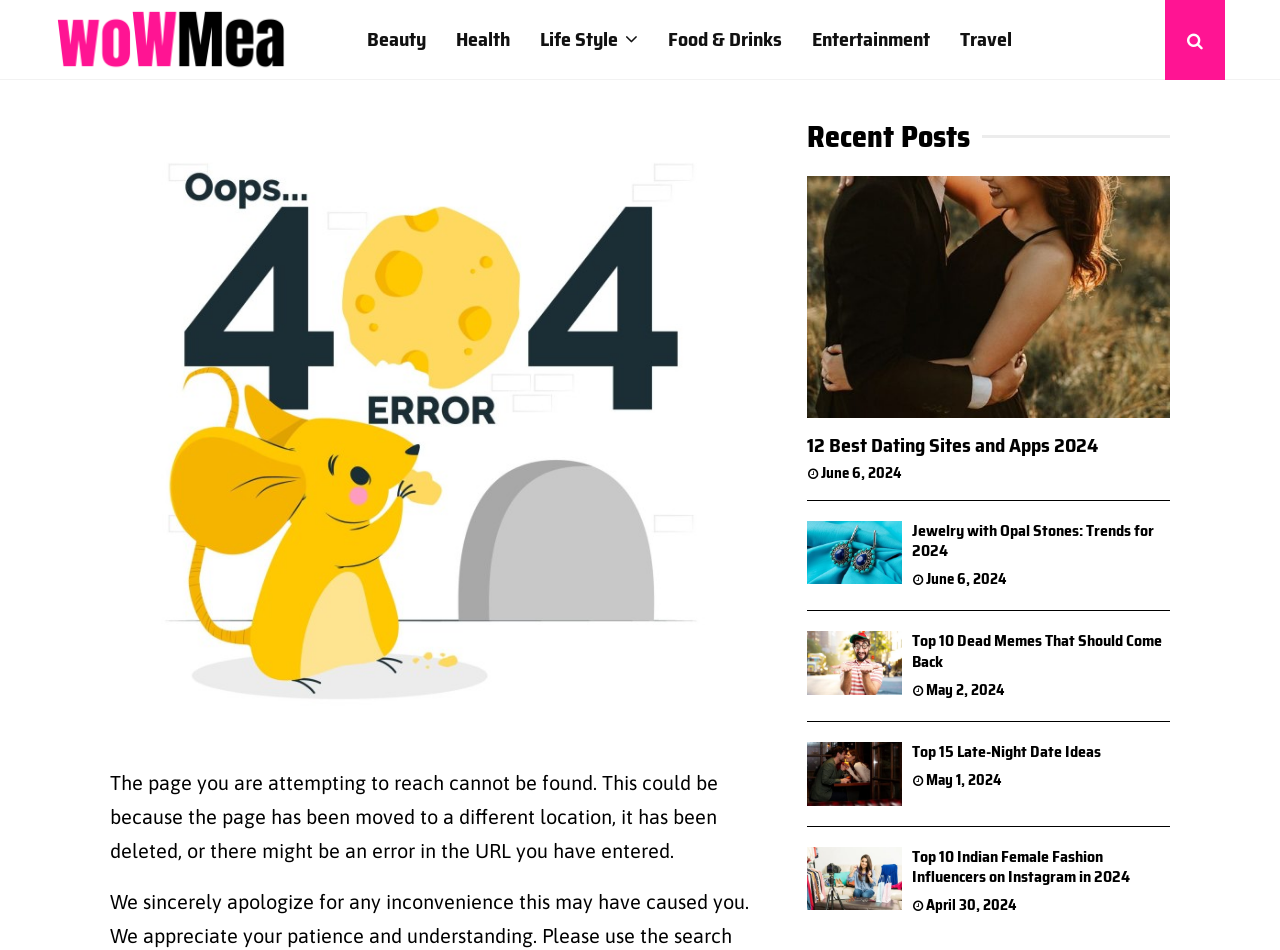Identify the bounding box coordinates of the area you need to click to perform the following instruction: "Click on the WowMea link".

[0.043, 0.001, 0.227, 0.081]